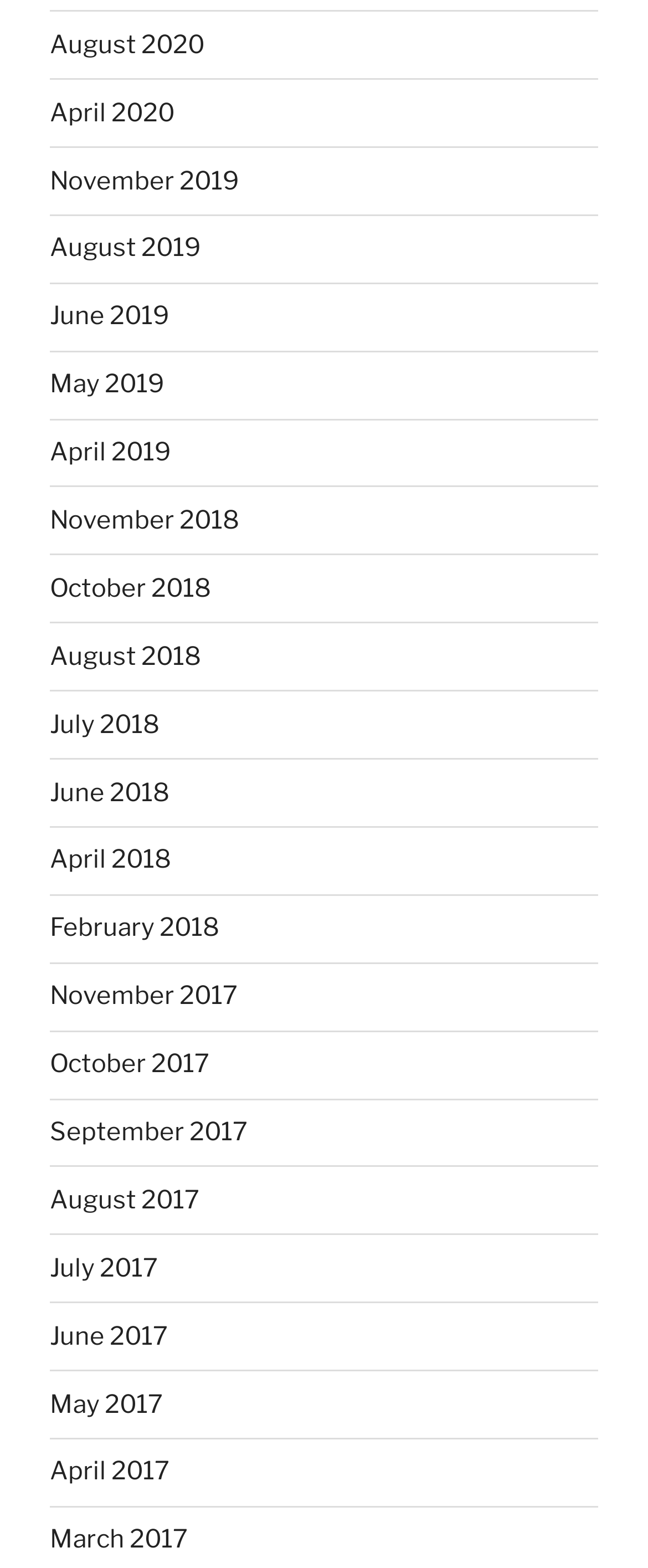Find the bounding box coordinates of the clickable region needed to perform the following instruction: "view April 2019". The coordinates should be provided as four float numbers between 0 and 1, i.e., [left, top, right, bottom].

[0.077, 0.236, 0.254, 0.255]